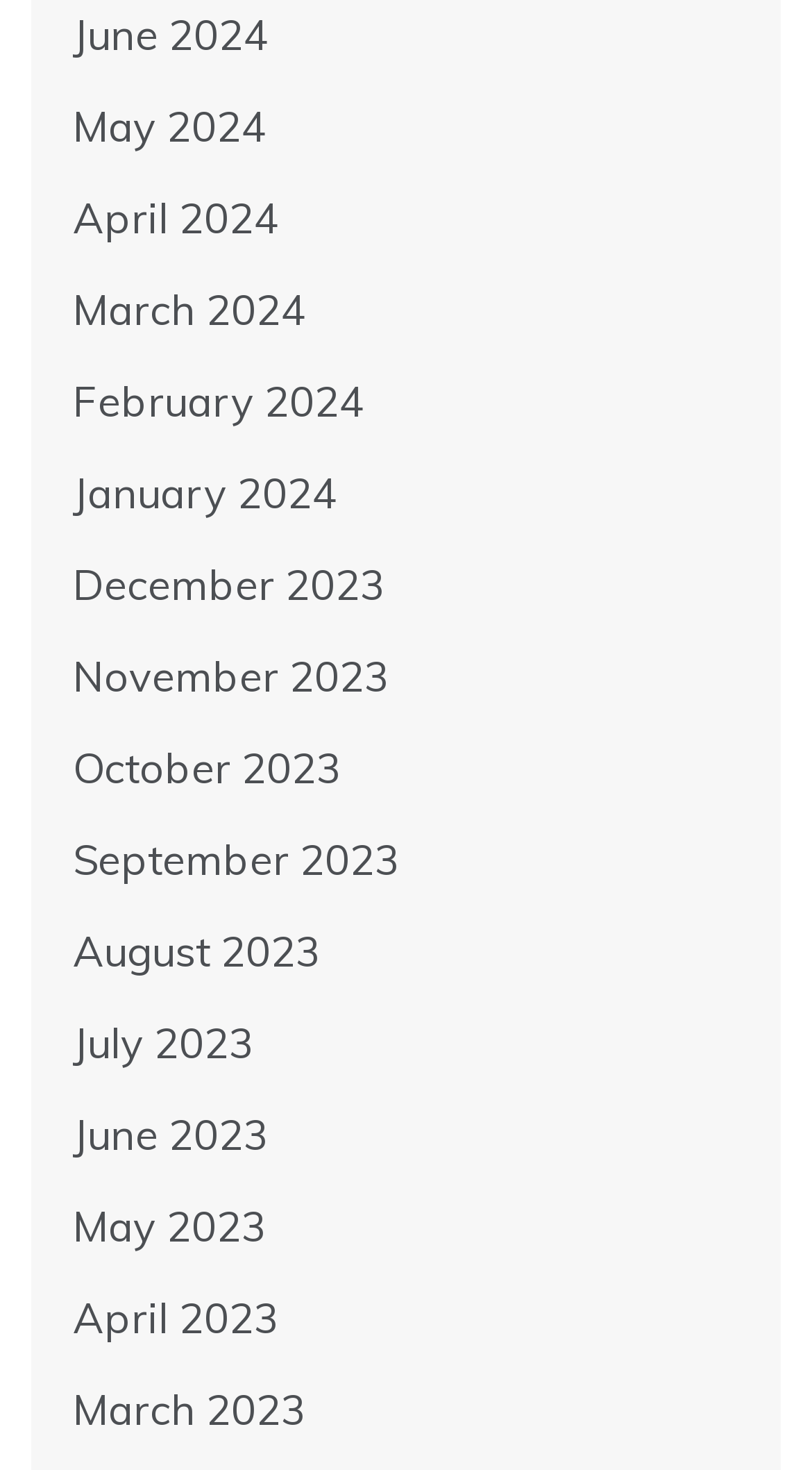Identify the bounding box coordinates for the region of the element that should be clicked to carry out the instruction: "check March 2024". The bounding box coordinates should be four float numbers between 0 and 1, i.e., [left, top, right, bottom].

[0.09, 0.192, 0.377, 0.227]